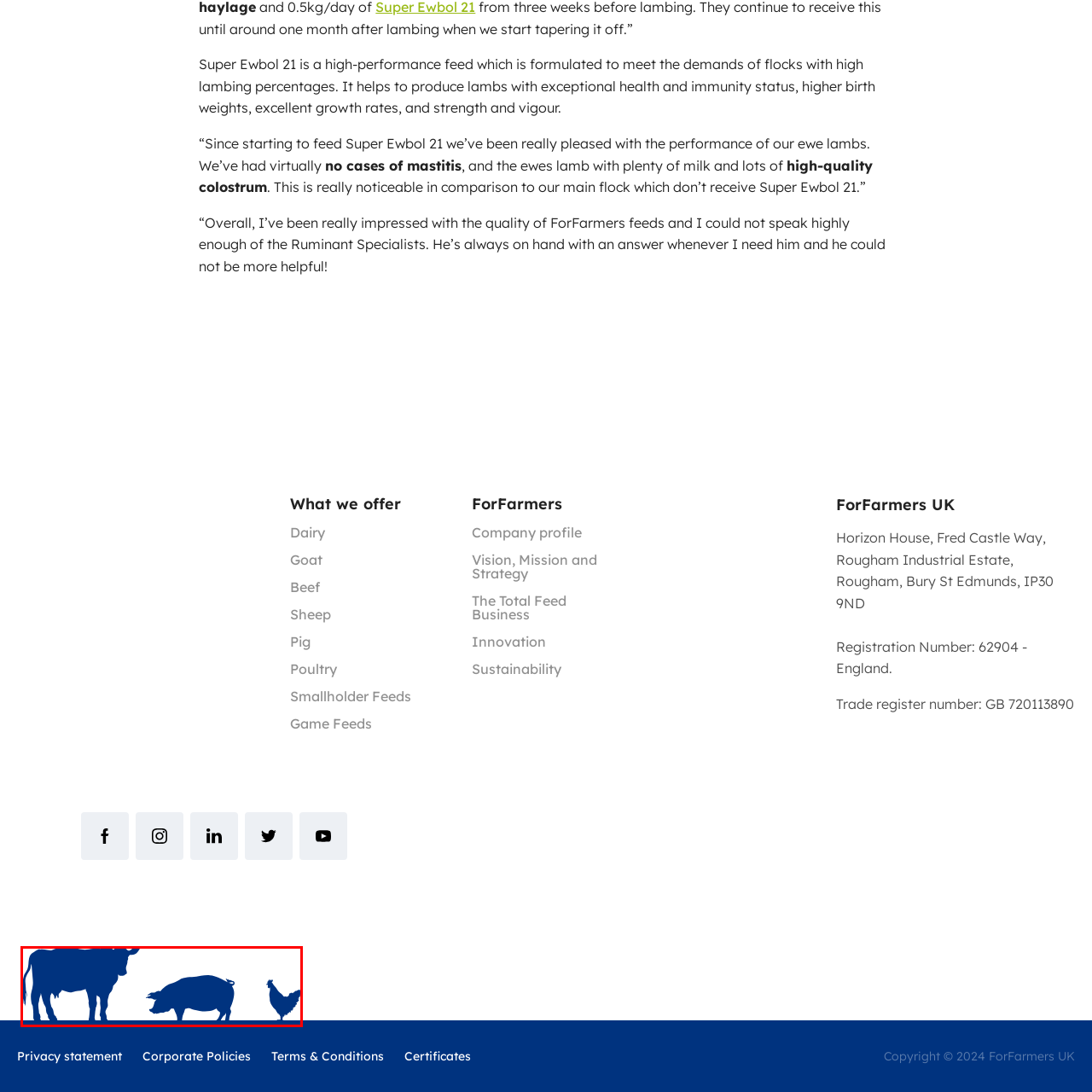What is the purpose of ForFarmers?
Please focus on the image surrounded by the red bounding box and provide a one-word or phrase answer based on the image.

to provide high-quality feeds